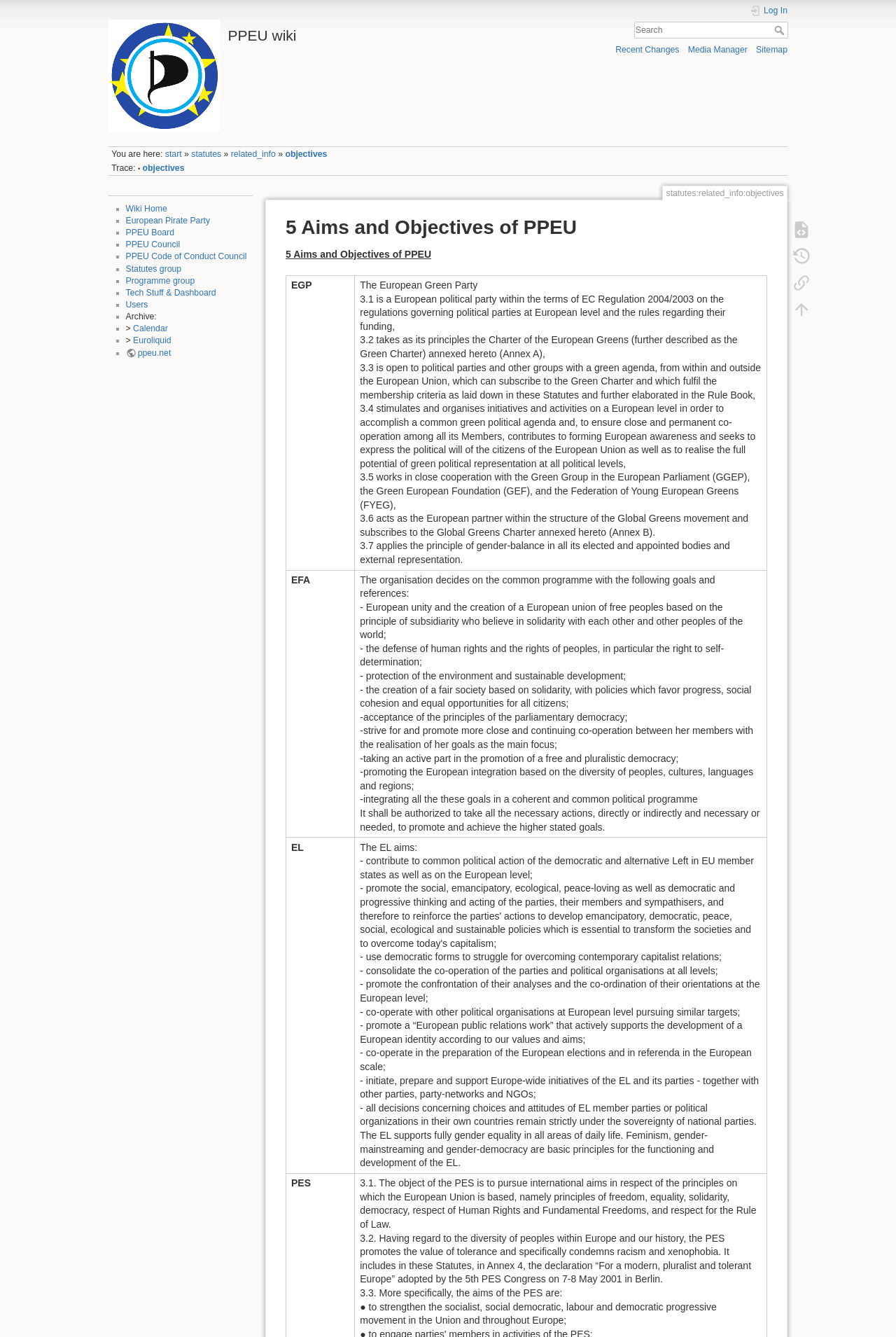Pinpoint the bounding box coordinates of the element that must be clicked to accomplish the following instruction: "Log in to the website". The coordinates should be in the format of four float numbers between 0 and 1, i.e., [left, top, right, bottom].

[0.837, 0.004, 0.879, 0.013]